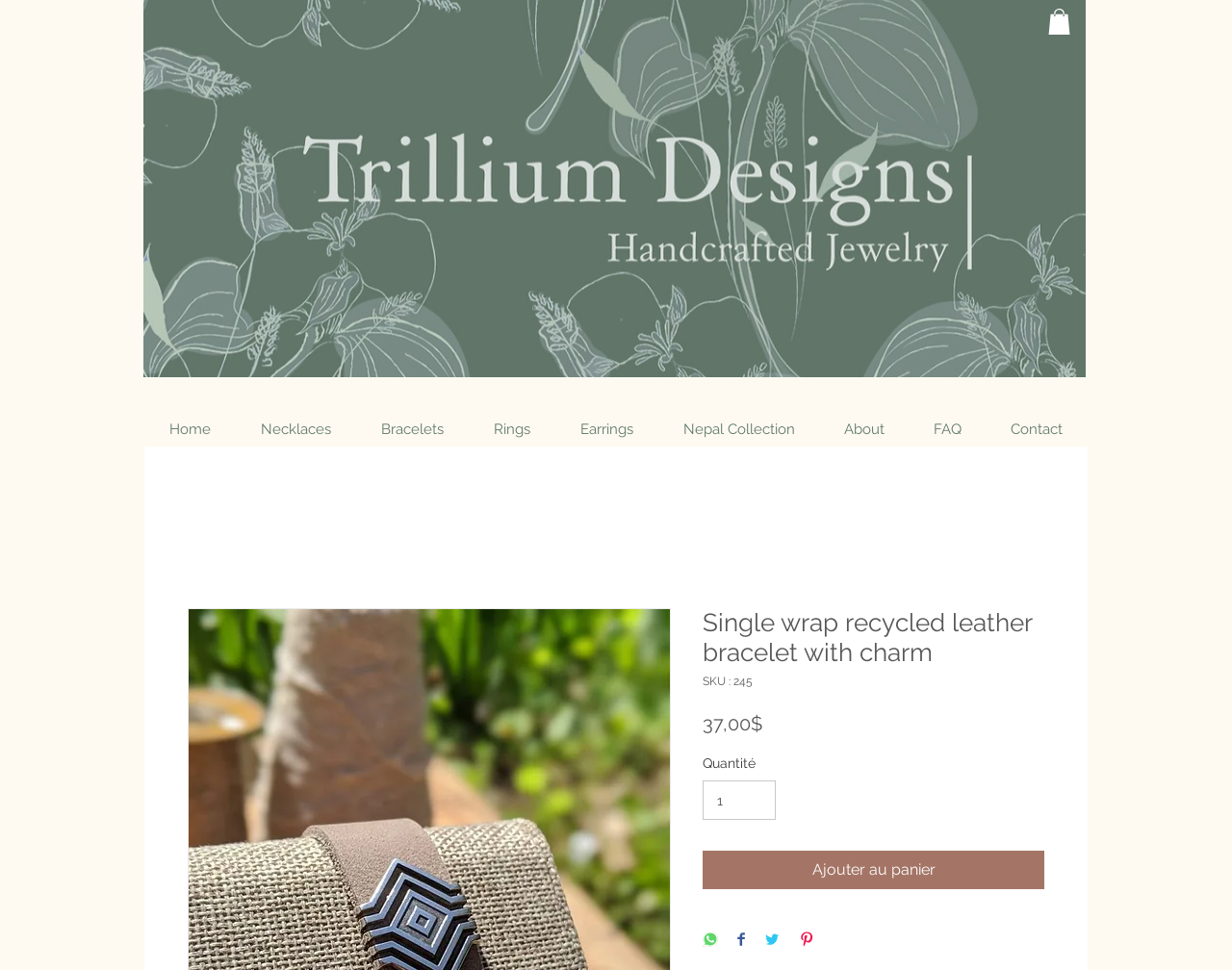Please identify the coordinates of the bounding box that should be clicked to fulfill this instruction: "Share on WhatsApp".

[0.57, 0.96, 0.583, 0.979]